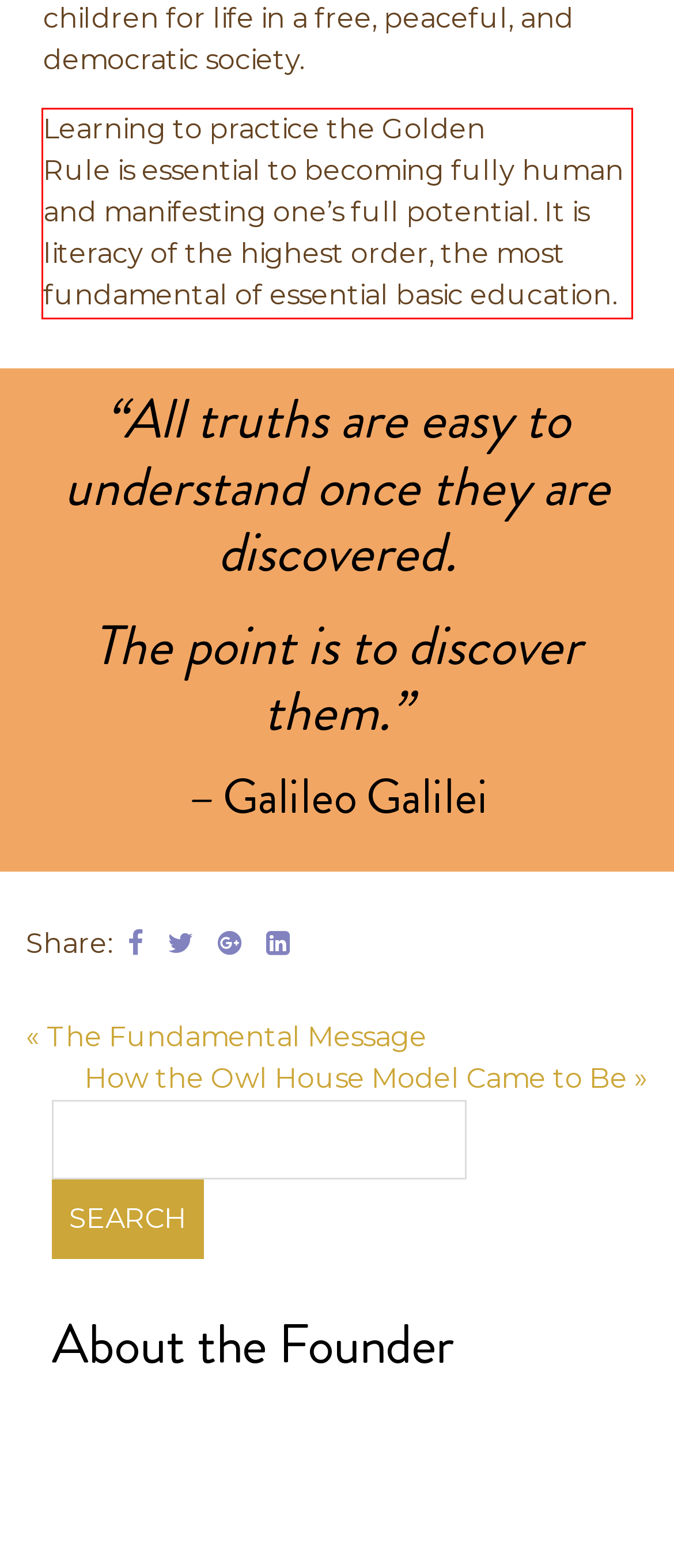There is a screenshot of a webpage with a red bounding box around a UI element. Please use OCR to extract the text within the red bounding box.

Learning to practice the Golden Rule is essential to becoming fully human and manifesting one’s full potential. It is literacy of the highest order, the most fundamental of essential basic education.